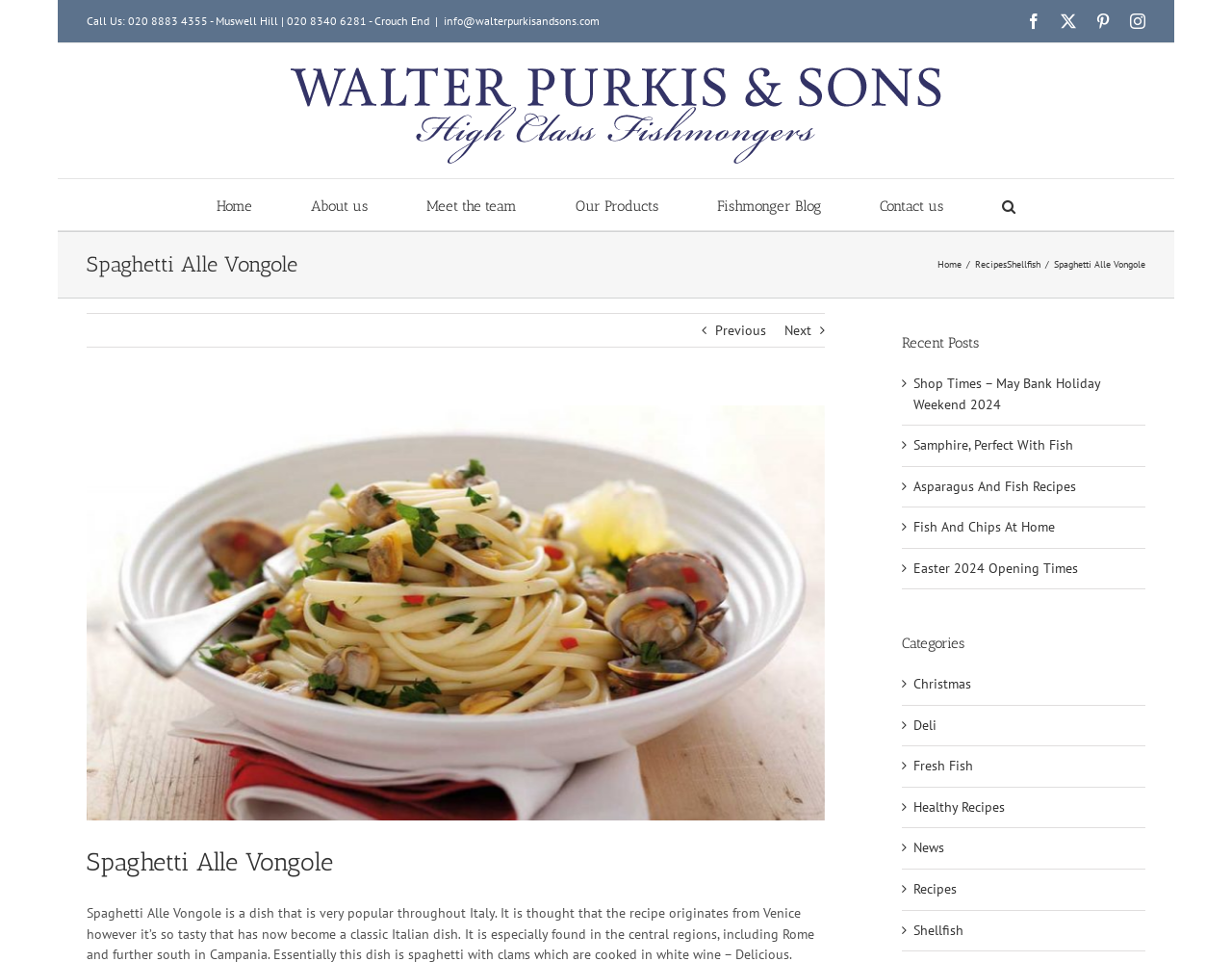Identify the main heading of the webpage and provide its text content.

Spaghetti Alle Vongole